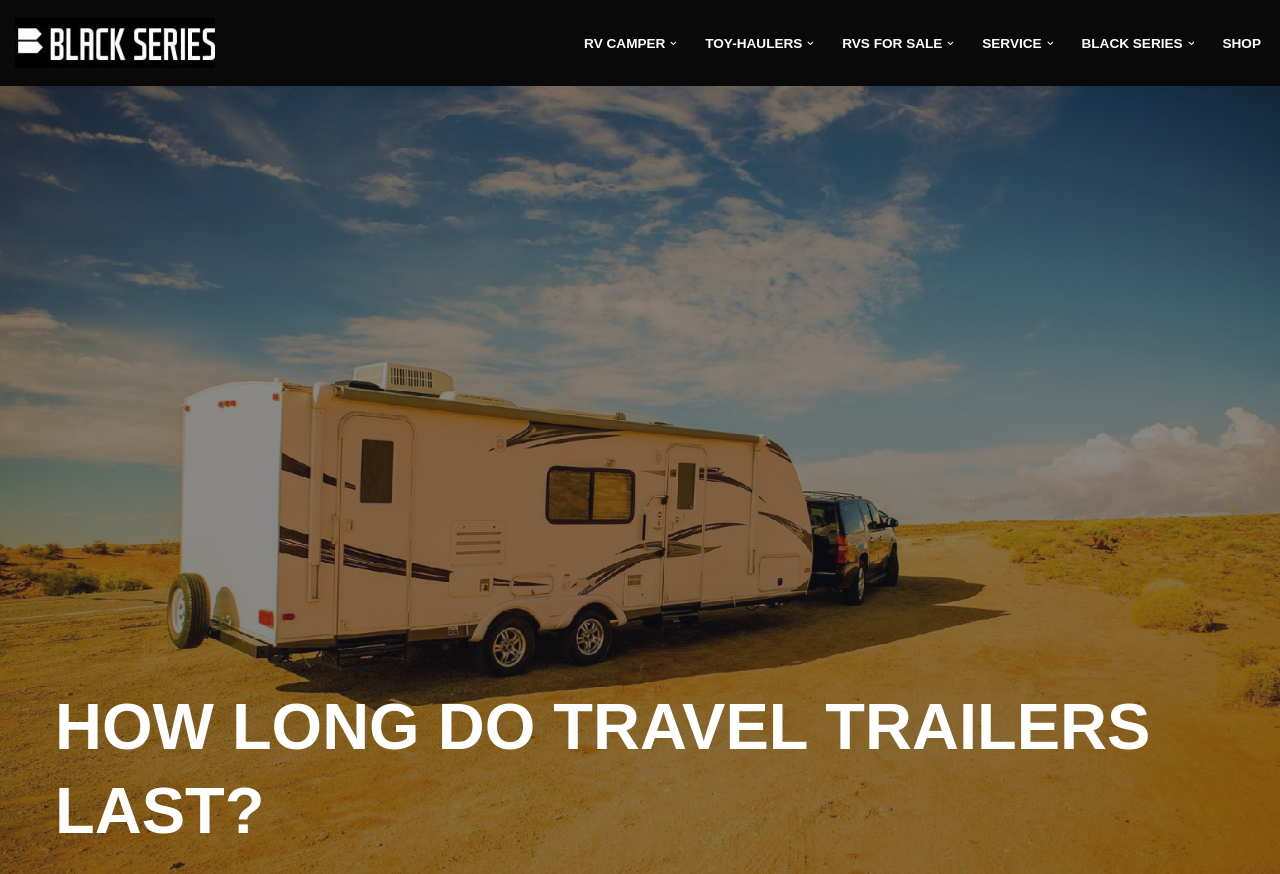Provide a thorough description of this webpage.

This webpage is about travel trailers, specifically discussing their lifespan and the best brands to consider before purchasing. At the top-left corner, there is a link to "Skip to content". Next to it, there is a link with a brief description of Black Series RV, an off-road travel trailer manufacturer, accompanied by a small image of the company's logo. 

Below these elements, there is a primary navigation menu that spans almost the entire width of the page. The menu consists of seven links: "RV CAMPER", "TOY-HAULERS", "RVS FOR SALE", "SERVICE", "BLACK SERIES", and "SHOP". Each link has a corresponding dropdown button with a small image of a dropdown icon.

The main content of the page starts with a heading that asks "HOW LONG DO TRAVEL TRAILERS LAST?", which is centered near the top of the page.